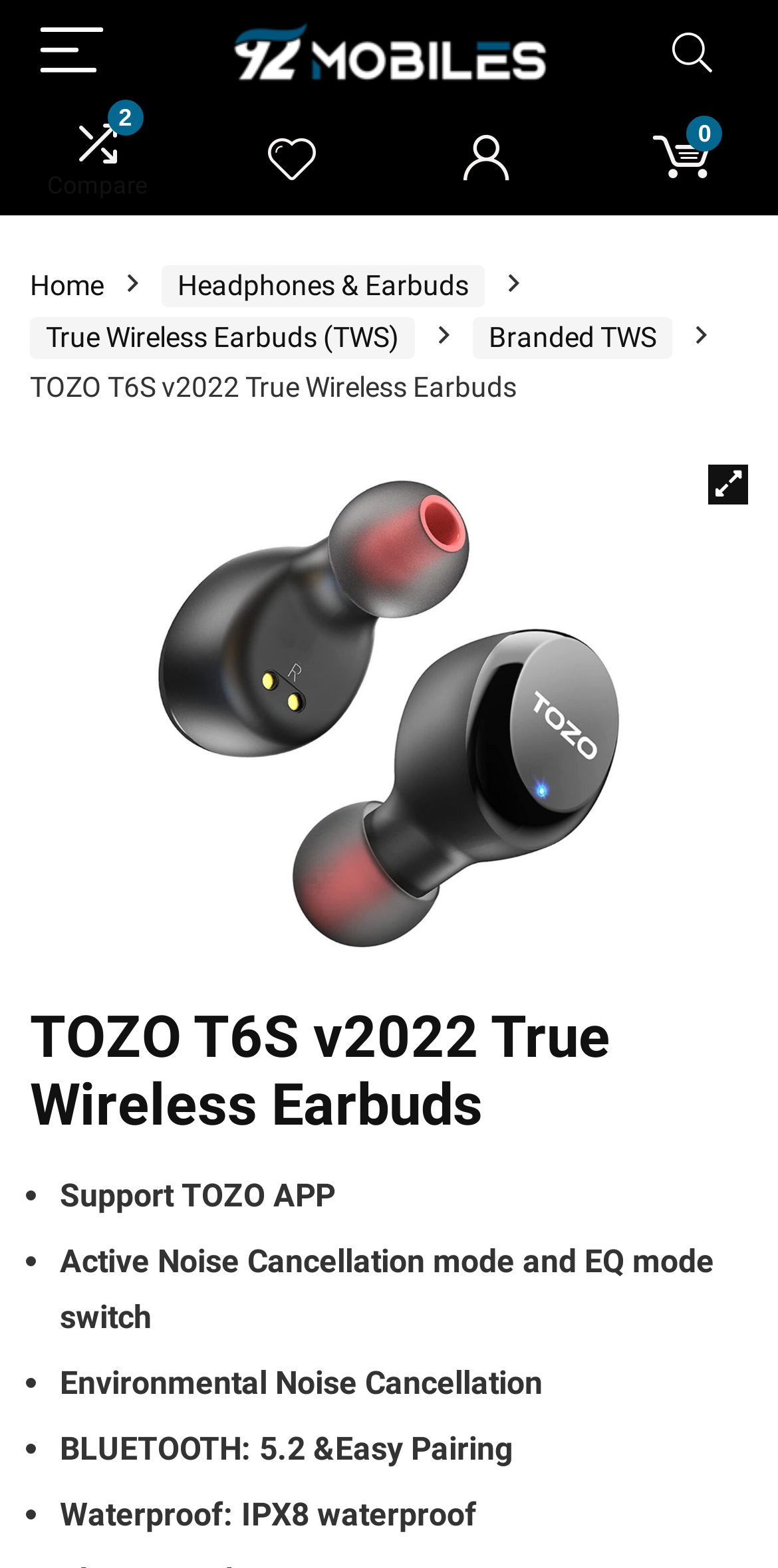Locate the bounding box coordinates of the element I should click to achieve the following instruction: "View product description".

[0.038, 0.013, 0.195, 0.031]